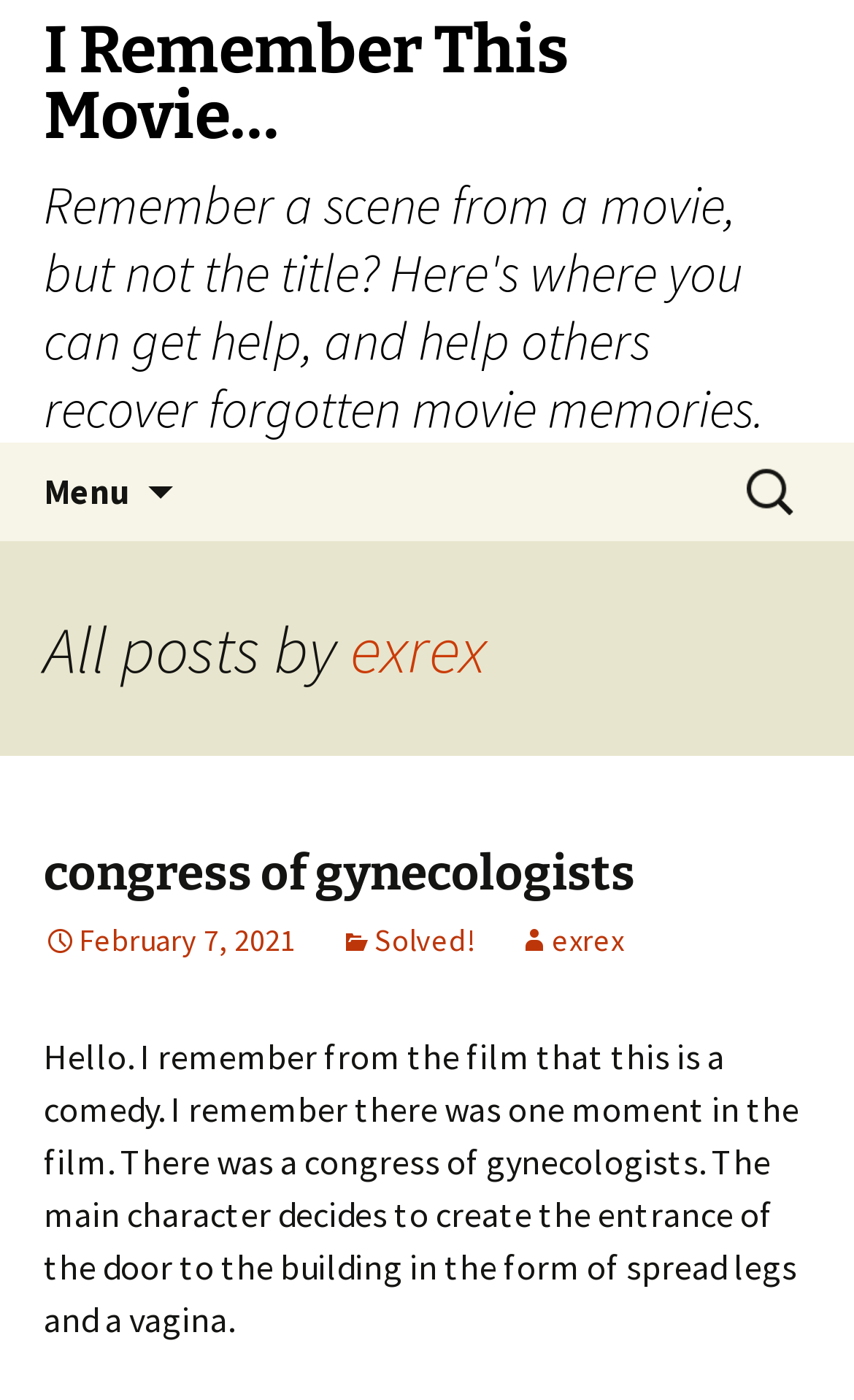What type of content is primarily shared on this website?
Give a single word or phrase as your answer by examining the image.

Movie memories